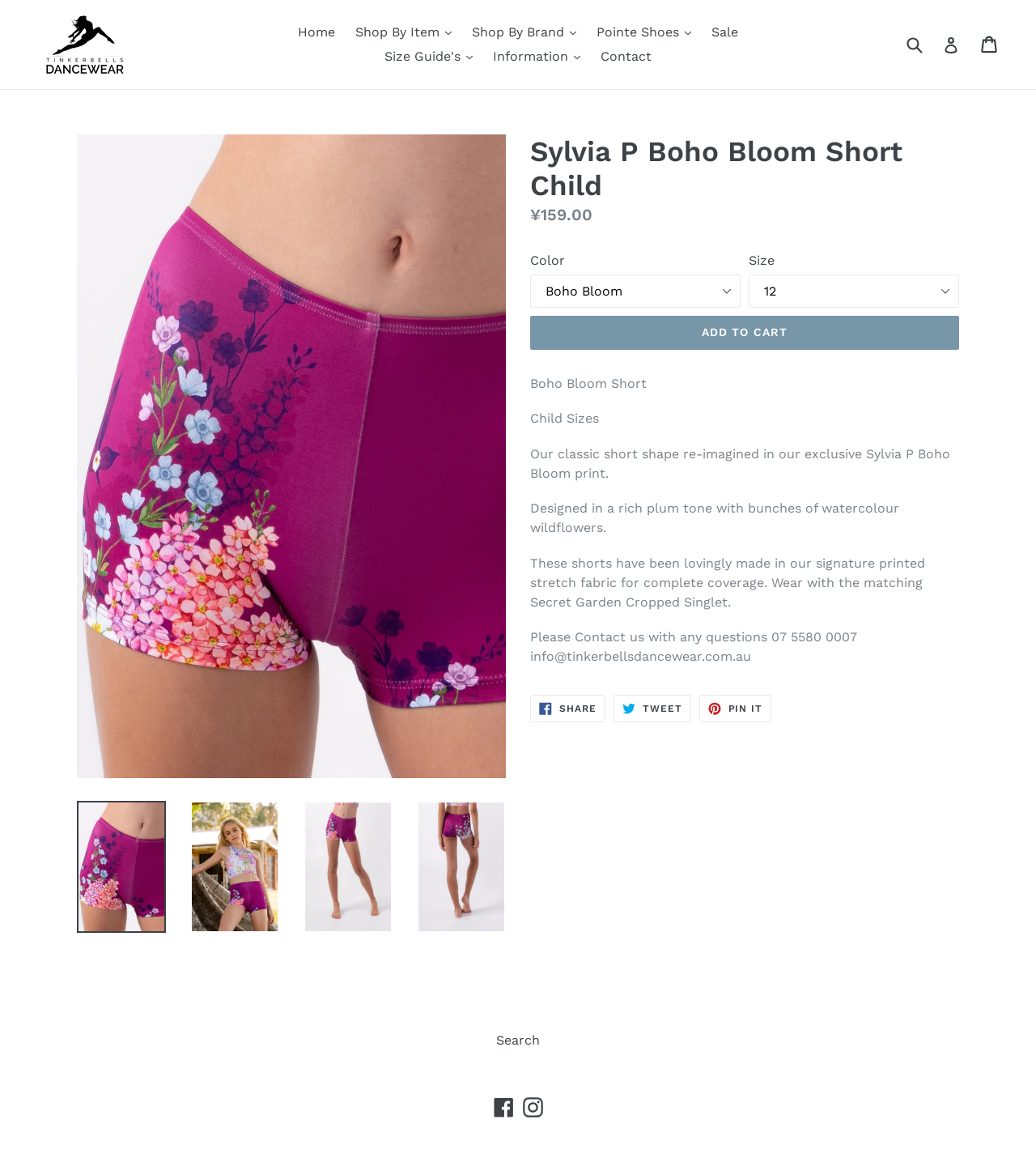Use a single word or phrase to respond to the question:
How can I contact the dancewear brand?

07 5580 0007 or info@tinkerbellsdancewear.com.au